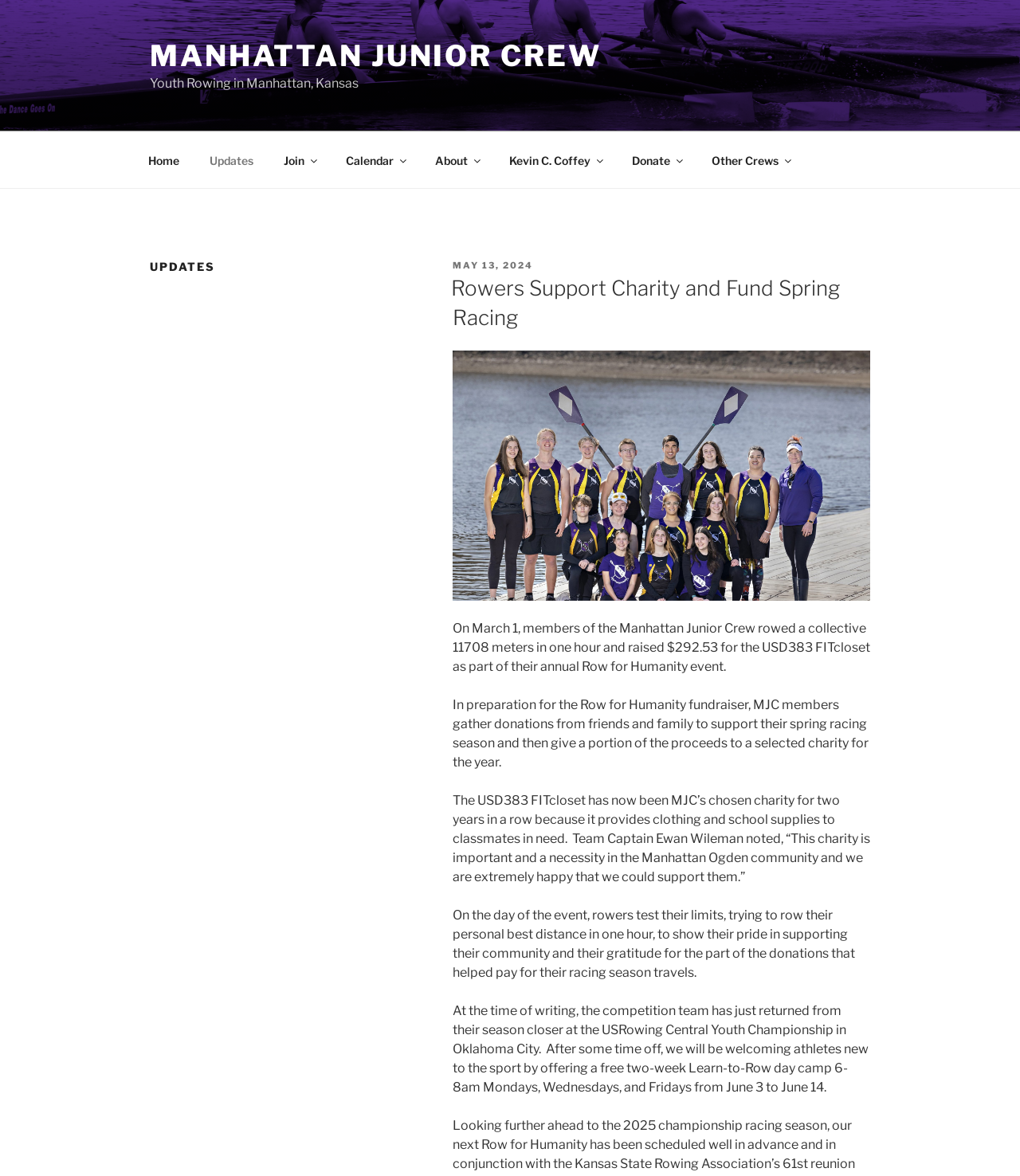Find and indicate the bounding box coordinates of the region you should select to follow the given instruction: "Learn more about Kevin C. Coffey".

[0.485, 0.12, 0.603, 0.153]